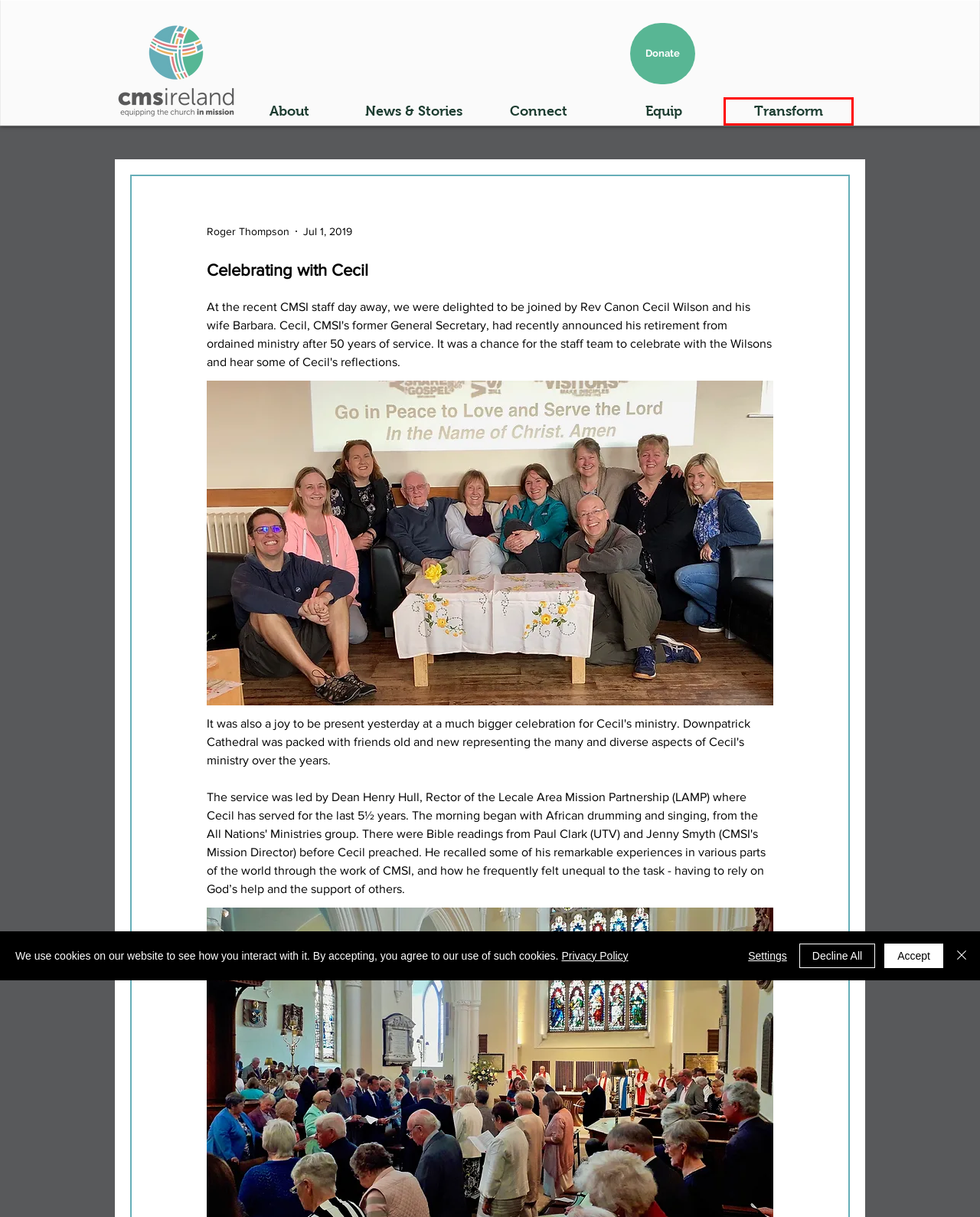Observe the provided screenshot of a webpage with a red bounding box around a specific UI element. Choose the webpage description that best fits the new webpage after you click on the highlighted element. These are your options:
A. About | cmsireland
B. Connect | cmsireland
C. News & Stories | cmsireland
D. ‘A beautiful country’: Rev Arsène visits the walled city
E. Equip | cmsireland
F. June - 2024
G. Transform | cmsireland
H. I can go home but Burundians are home

G